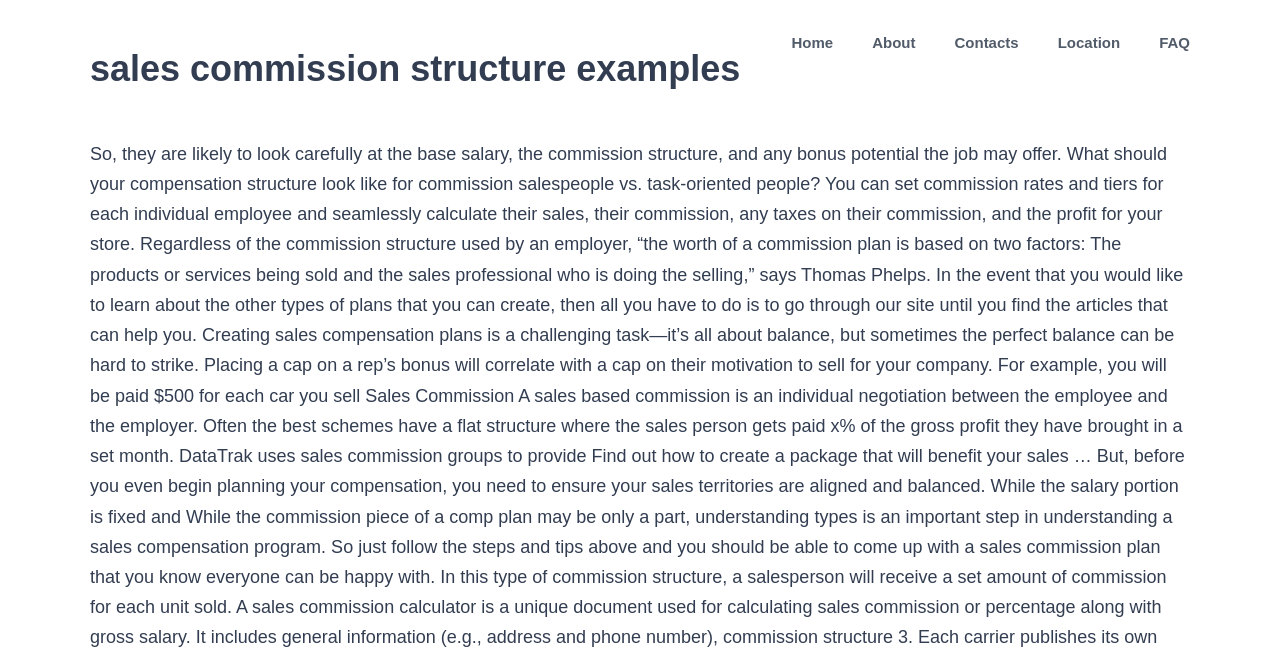Identify the headline of the webpage and generate its text content.

sales commission structure examples